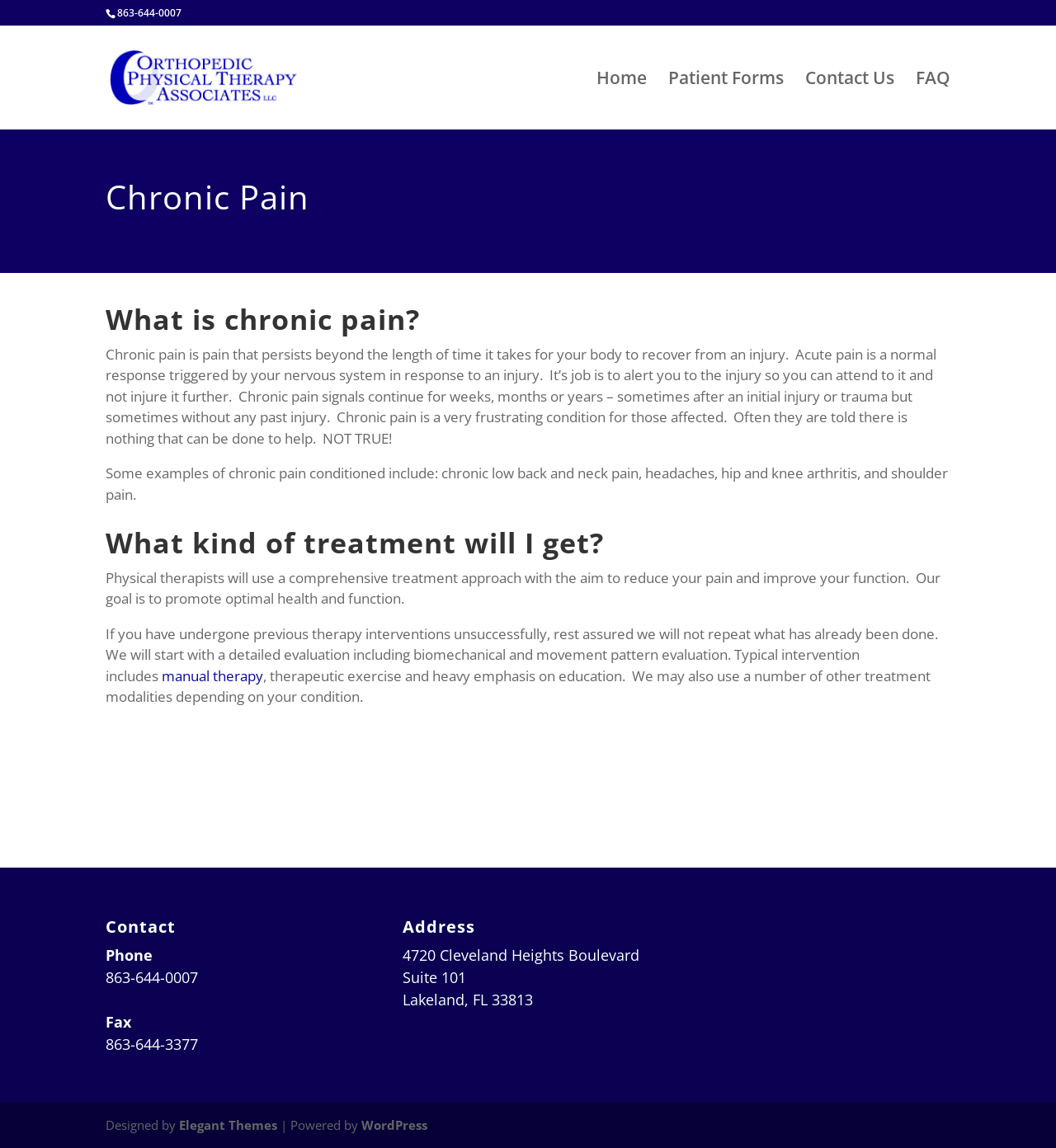Mark the bounding box of the element that matches the following description: "863-644-0007".

[0.111, 0.005, 0.172, 0.017]